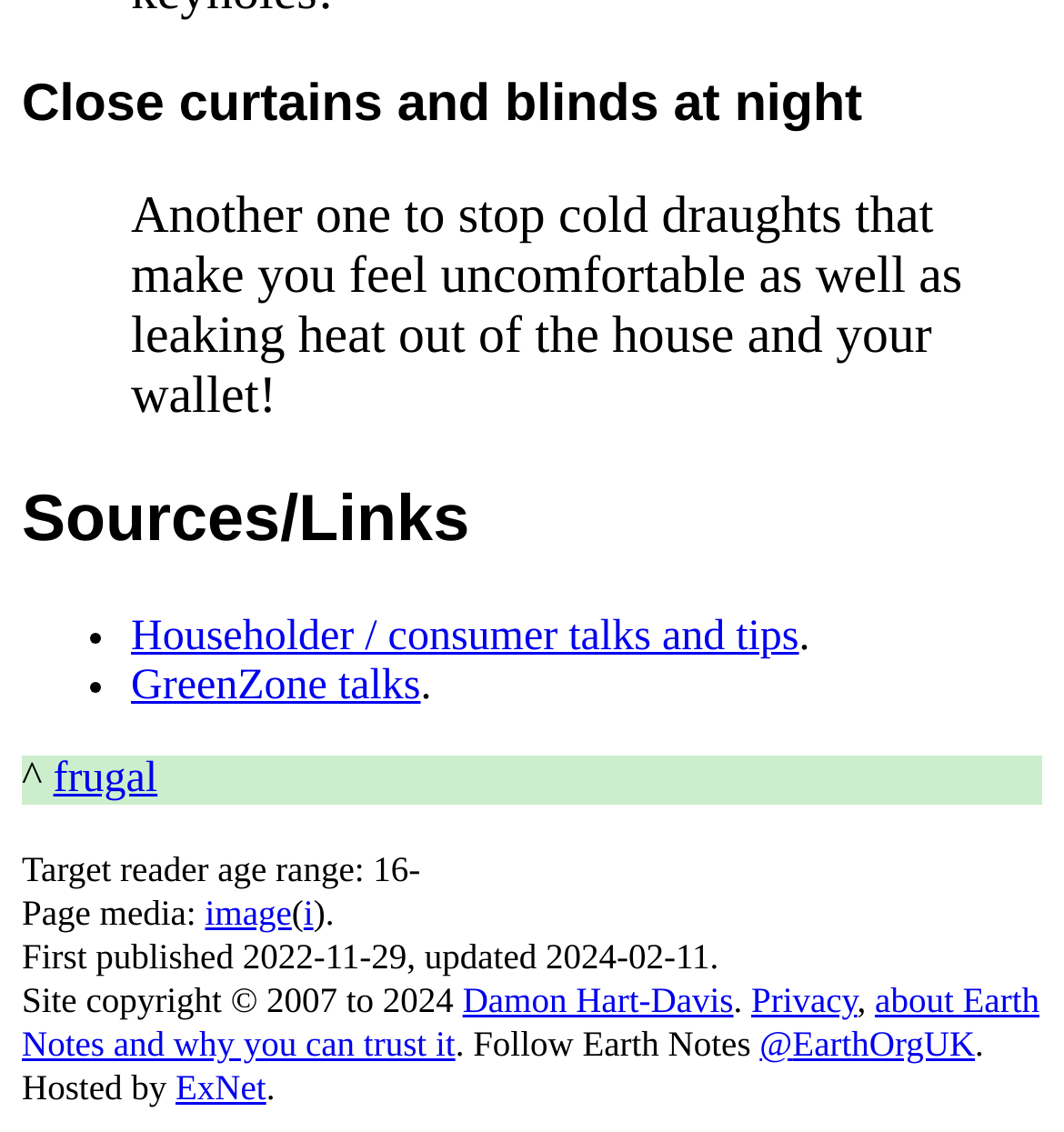Can you pinpoint the bounding box coordinates for the clickable element required for this instruction: "Click on 'Householder / consumer talks and tips'"? The coordinates should be four float numbers between 0 and 1, i.e., [left, top, right, bottom].

[0.123, 0.542, 0.751, 0.583]